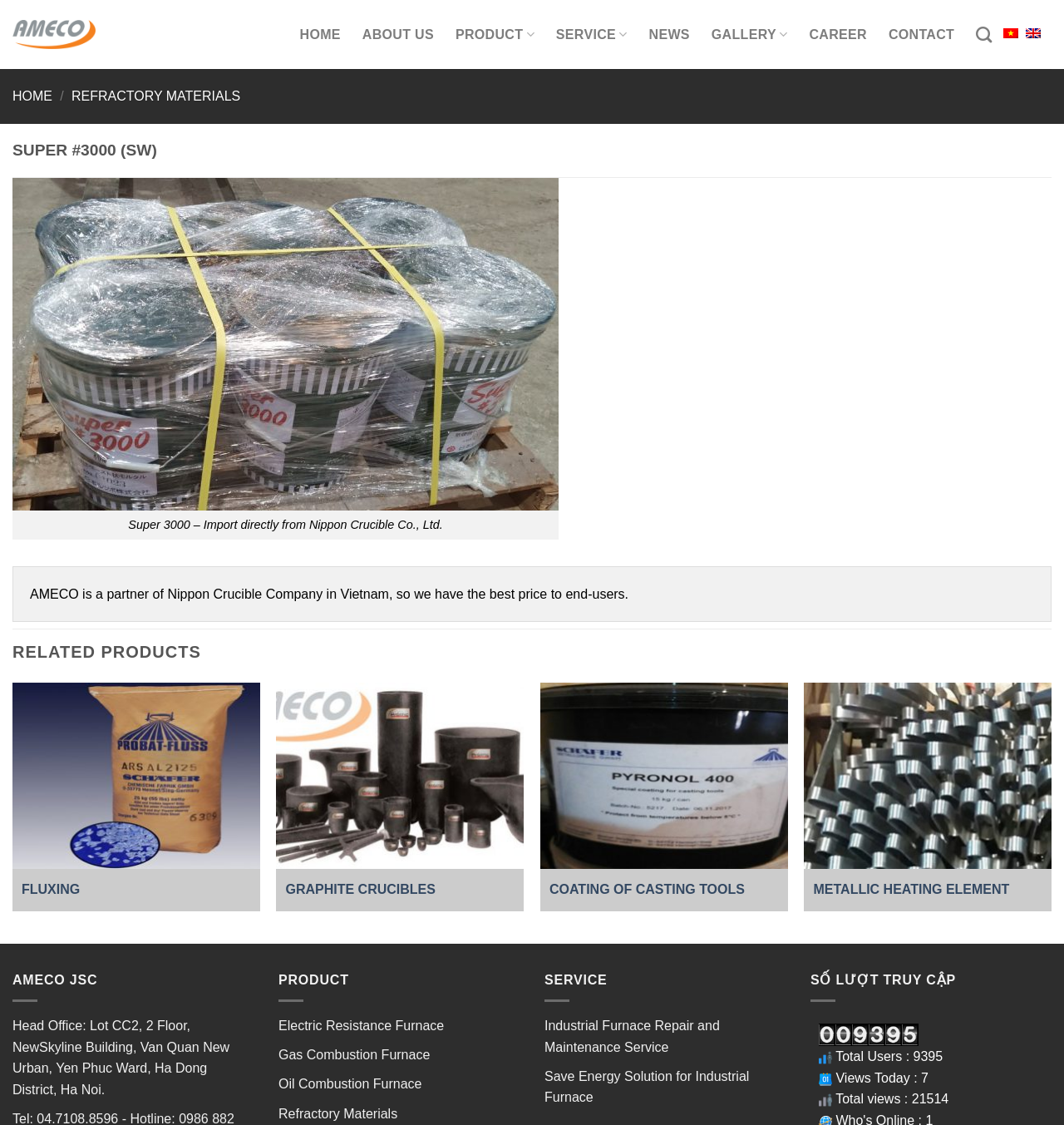From the webpage screenshot, predict the bounding box of the UI element that matches this description: "title="AMECO JSC"".

[0.012, 0.018, 0.09, 0.044]